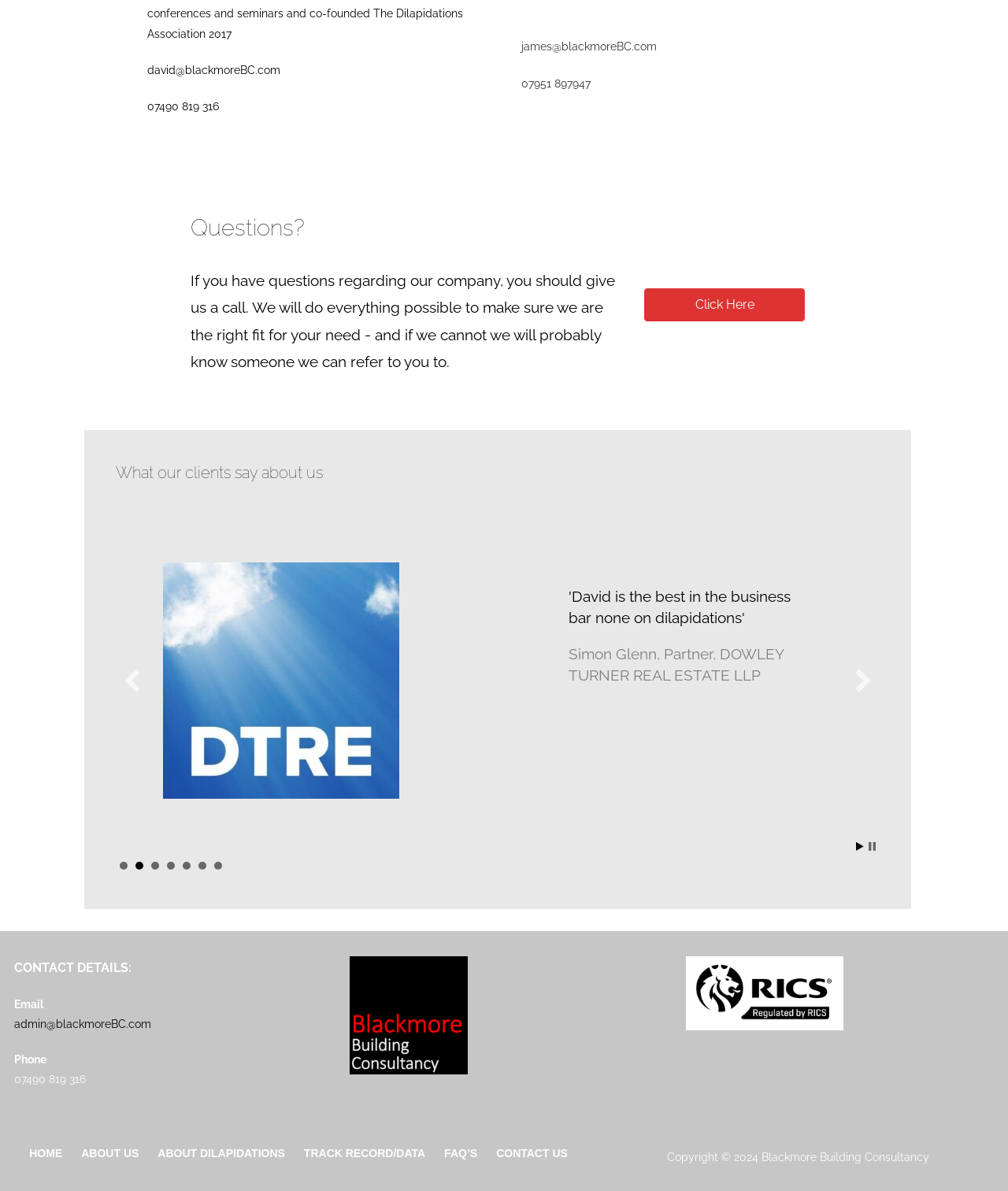What is the copyright year of the webpage?
From the screenshot, provide a brief answer in one word or phrase.

2024